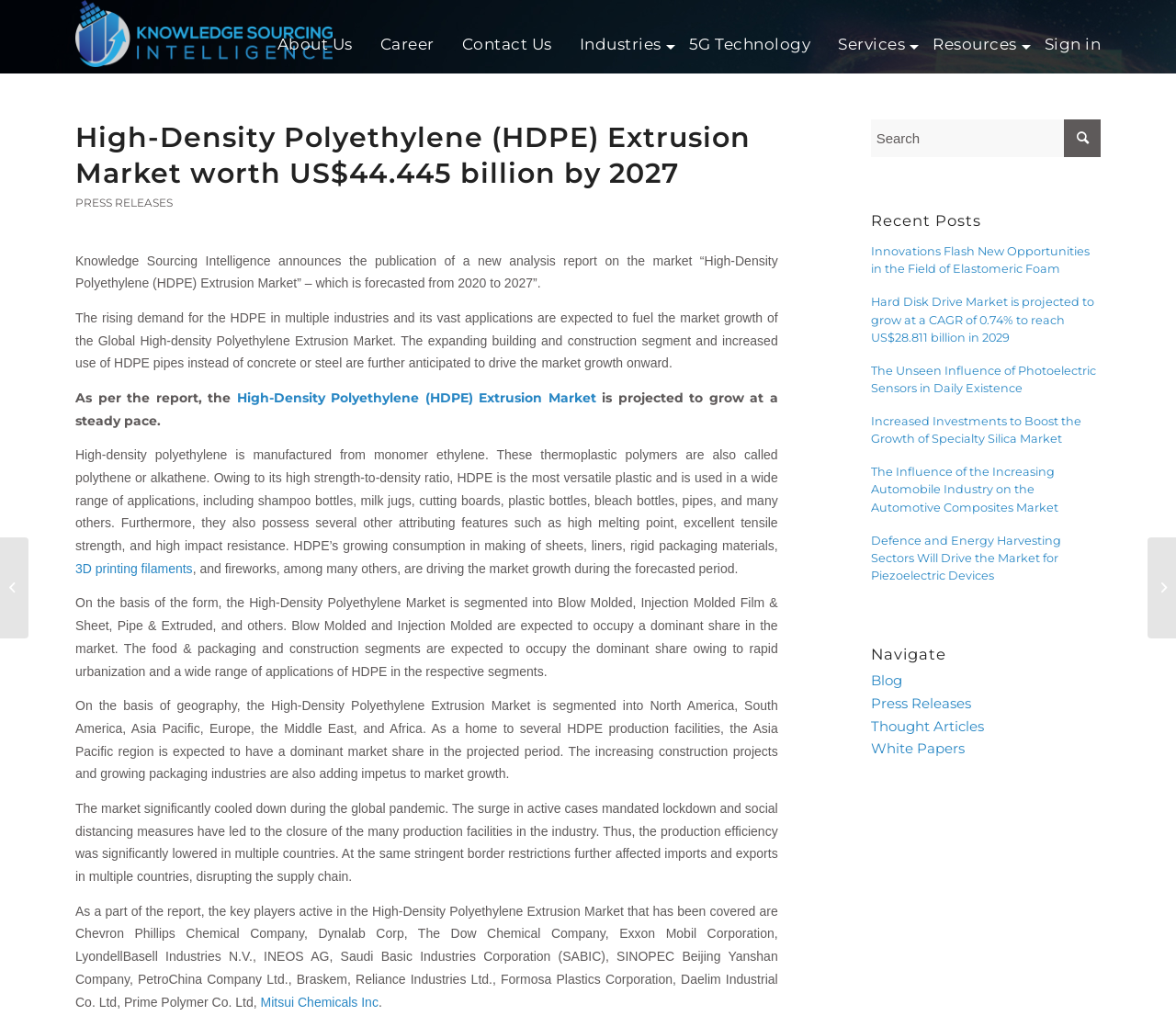What is the expected growth rate of the High-Density Polyethylene (HDPE) Extrusion Market?
Using the information from the image, provide a comprehensive answer to the question.

The answer can be found in the paragraph that starts with 'As per the report, the...' which mentions that the market is projected to grow at a steady pace.